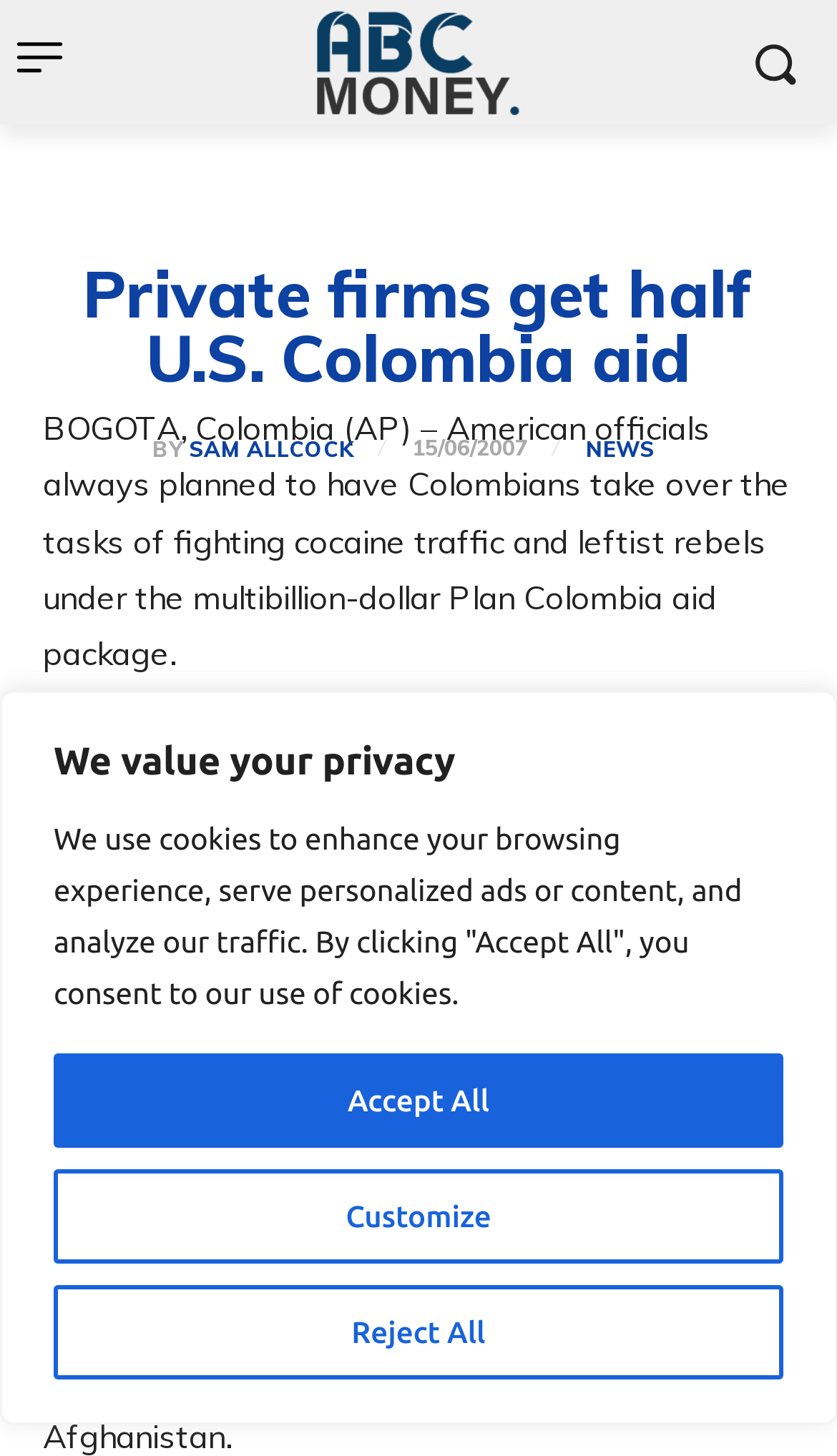Bounding box coordinates should be in the format (top-left x, top-left y, bottom-right x, bottom-right y) and all values should be floating point numbers between 0 and 1. Determine the bounding box coordinate for the UI element described as: Fun Facts

None